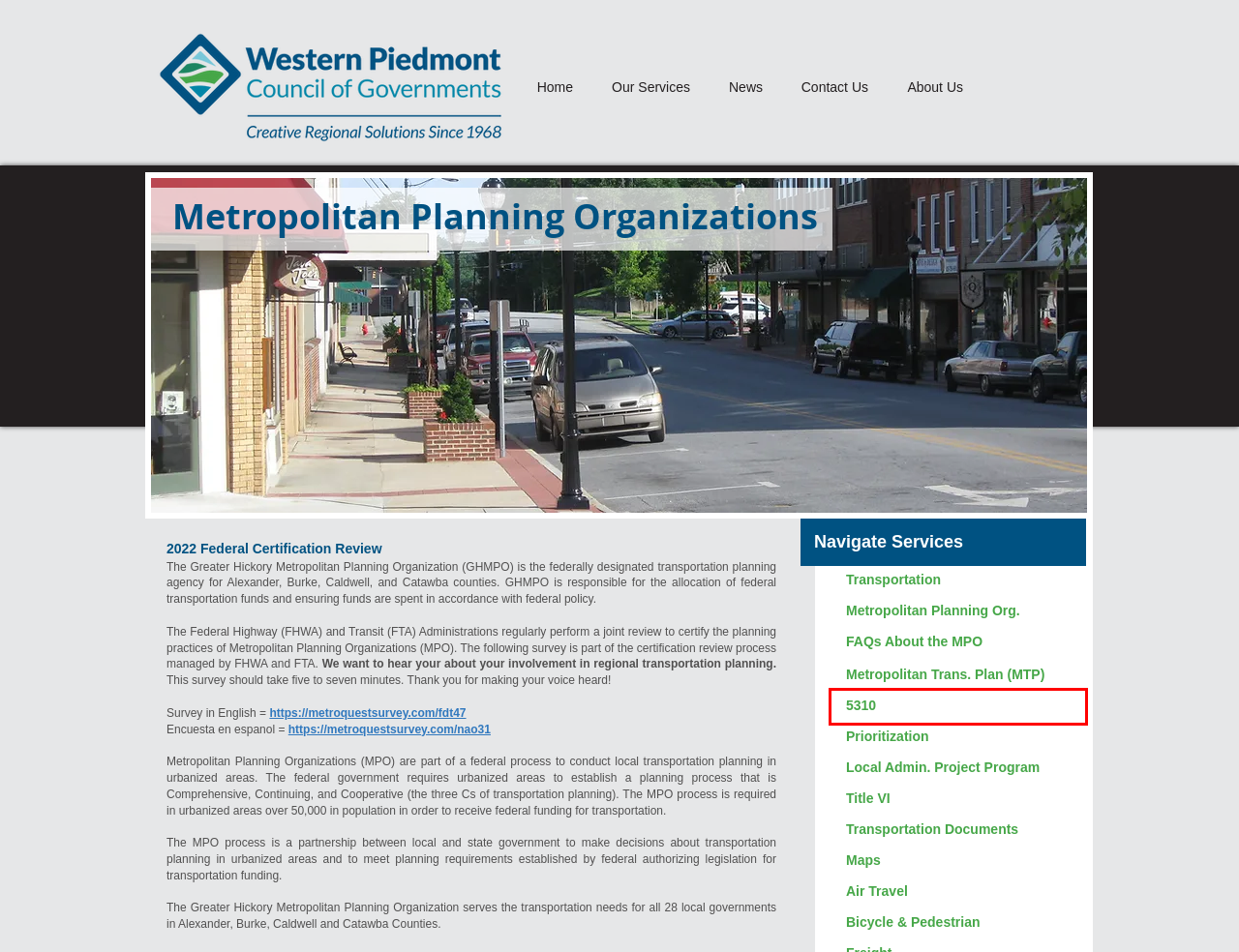You are presented with a screenshot of a webpage containing a red bounding box around an element. Determine which webpage description best describes the new webpage after clicking on the highlighted element. Here are the candidates:
A. Metropolitan Trans. Plan (MTP) | wpcog
B. Title 6 | wpcog
C. Home | wpcog
D. Transportation | wpcog
E. FAQs About the MPO | wpcog
F. SPOT | wpcog
G. About Us | wpcog
H. 5310 | wpcog

H